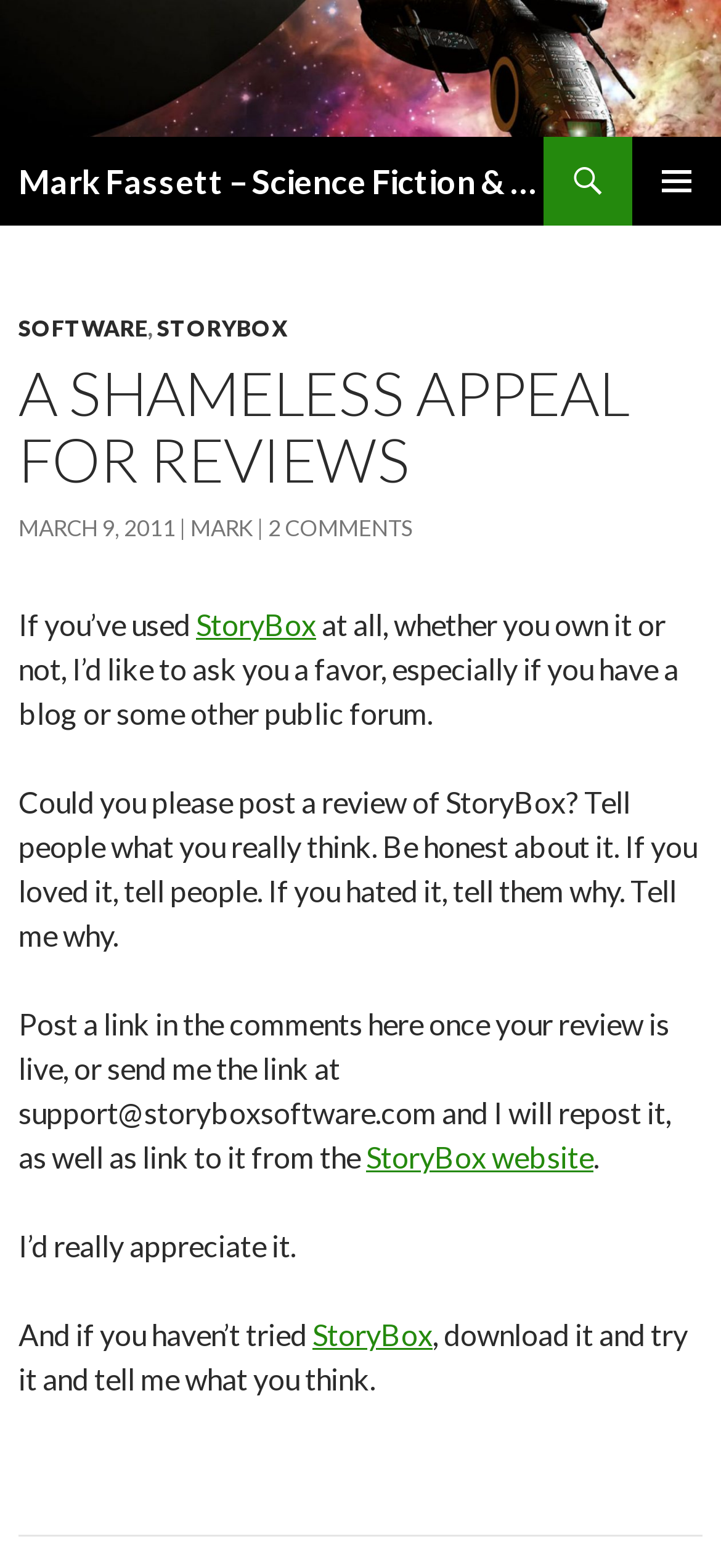What is the name of the software being referred to?
Give a one-word or short-phrase answer derived from the screenshot.

StoryBox